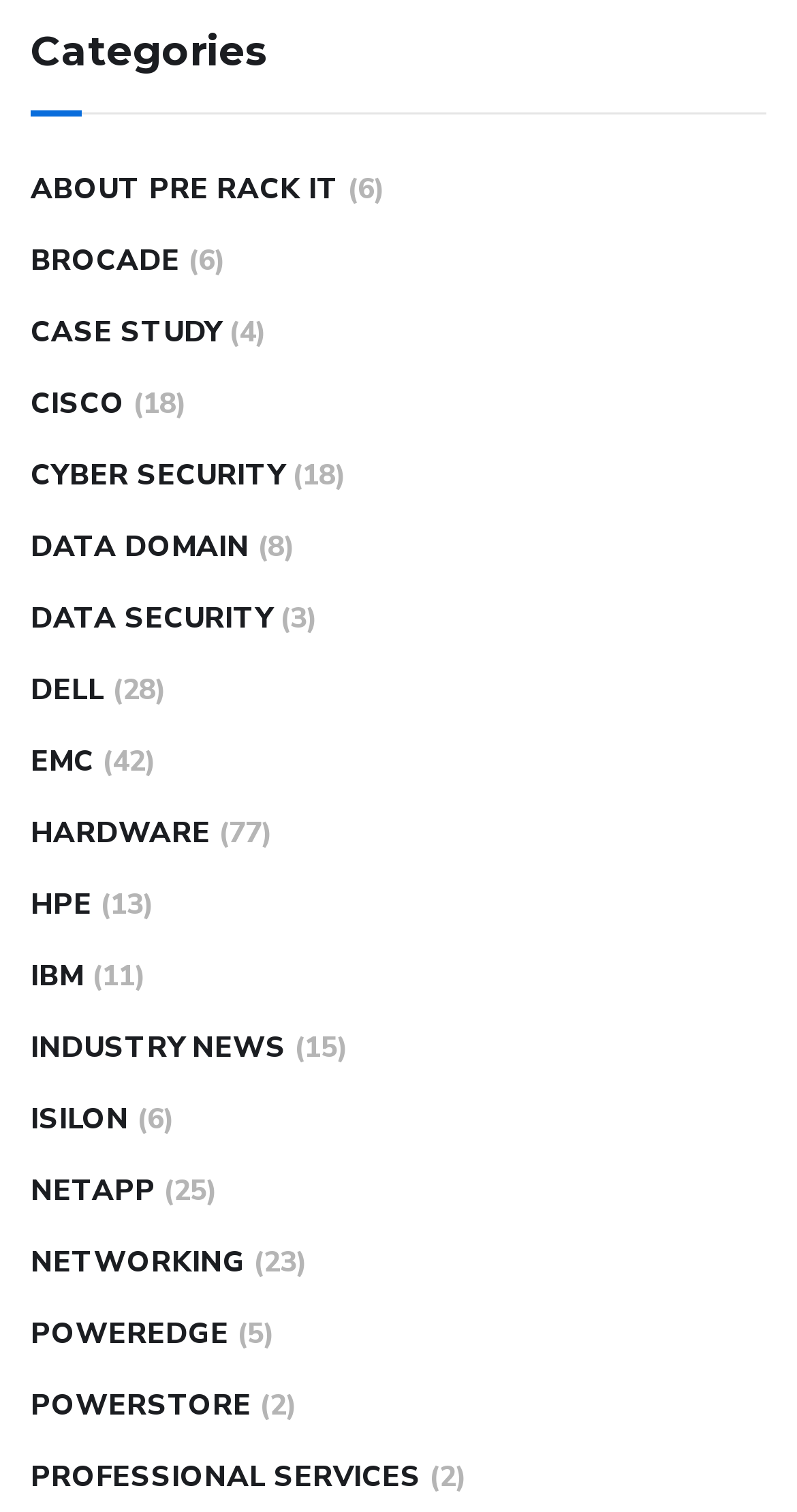Use a single word or phrase to answer the following:
What is the last category listed?

PROFESSIONAL SERVICES